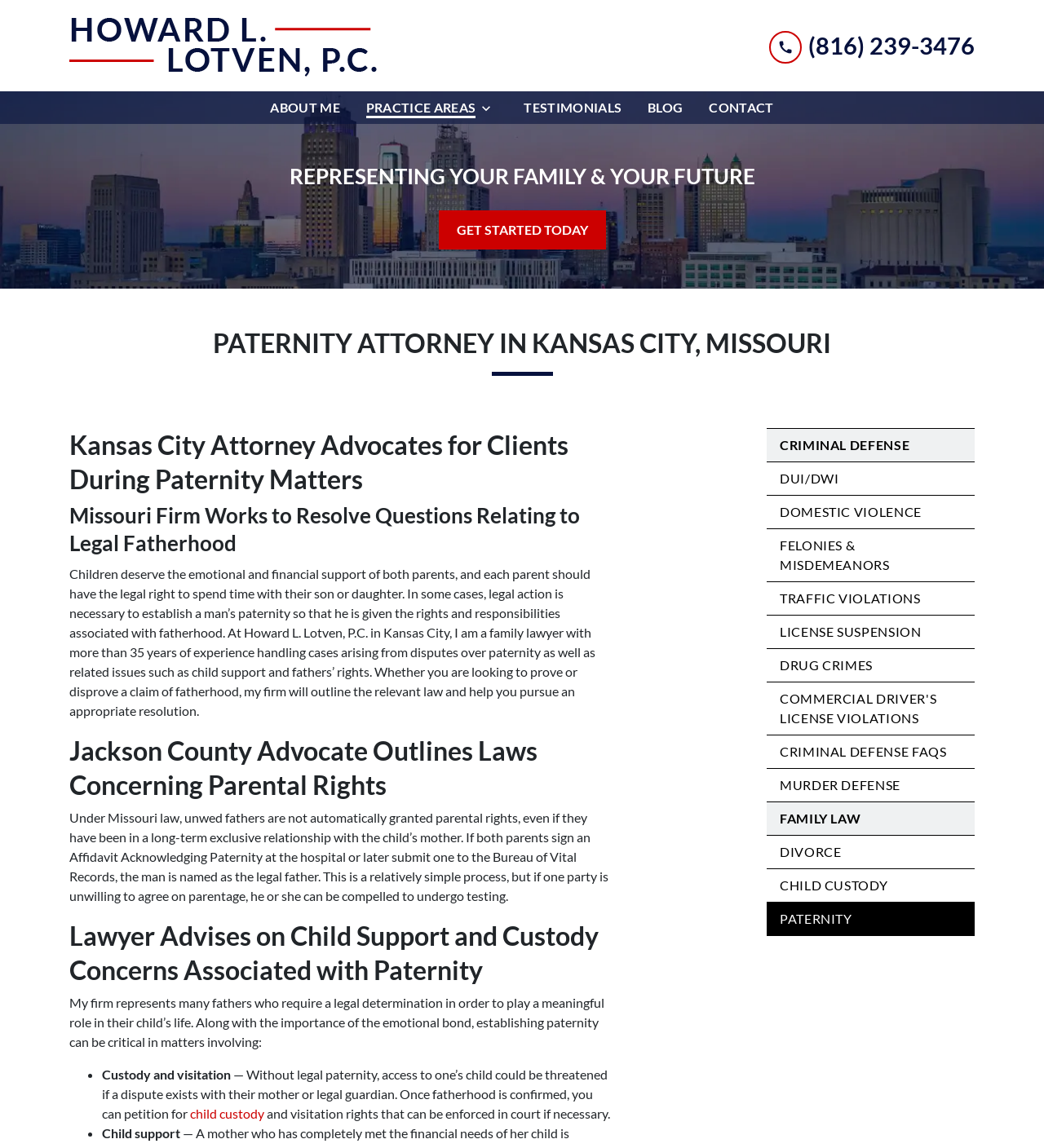Extract the main heading text from the webpage.

PATERNITY ATTORNEY IN KANSAS CITY, MISSOURI